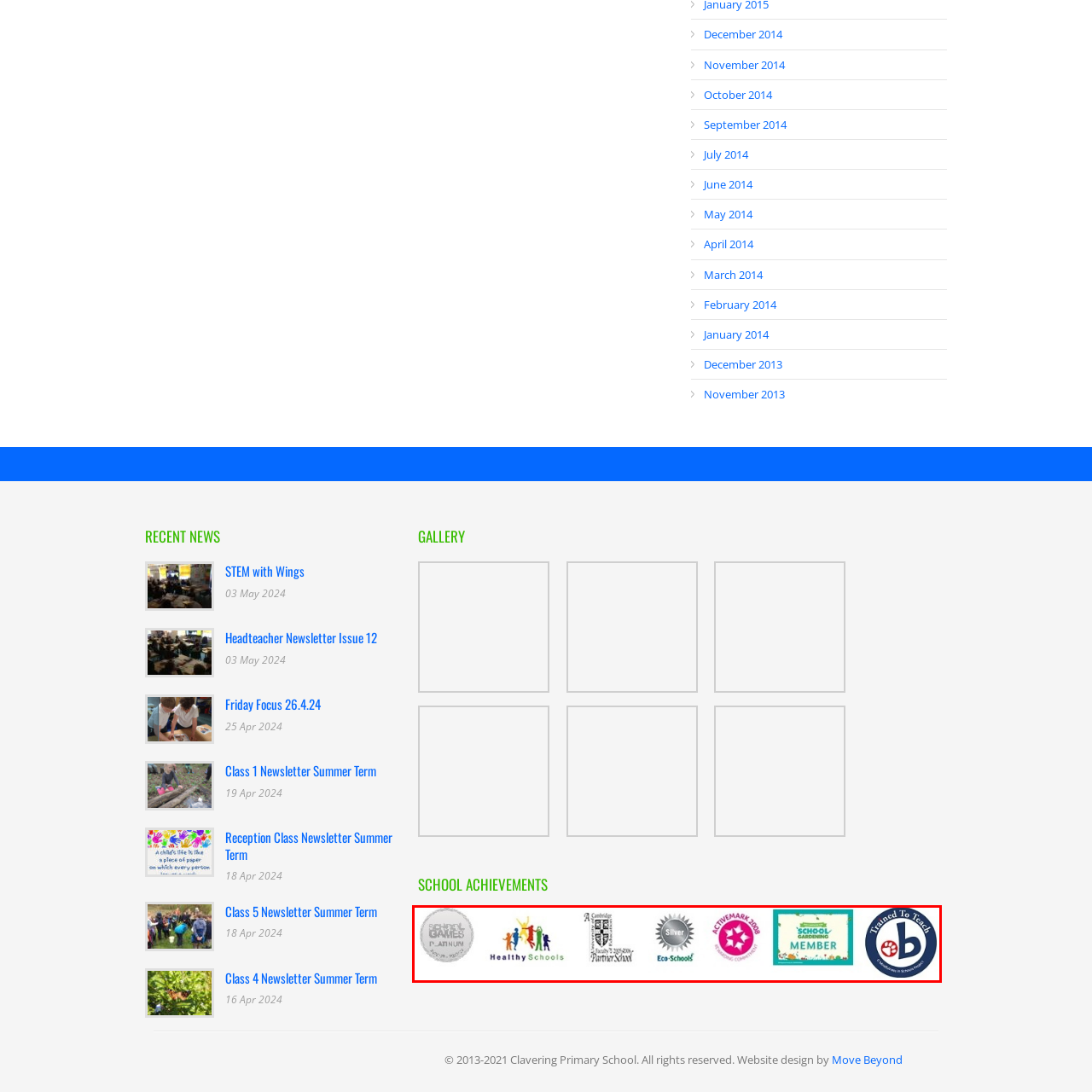Direct your attention to the image within the red boundary, What does the Eco-Schools Silver award signify?
 Respond with a single word or phrase.

Sustainability and environmental responsibility